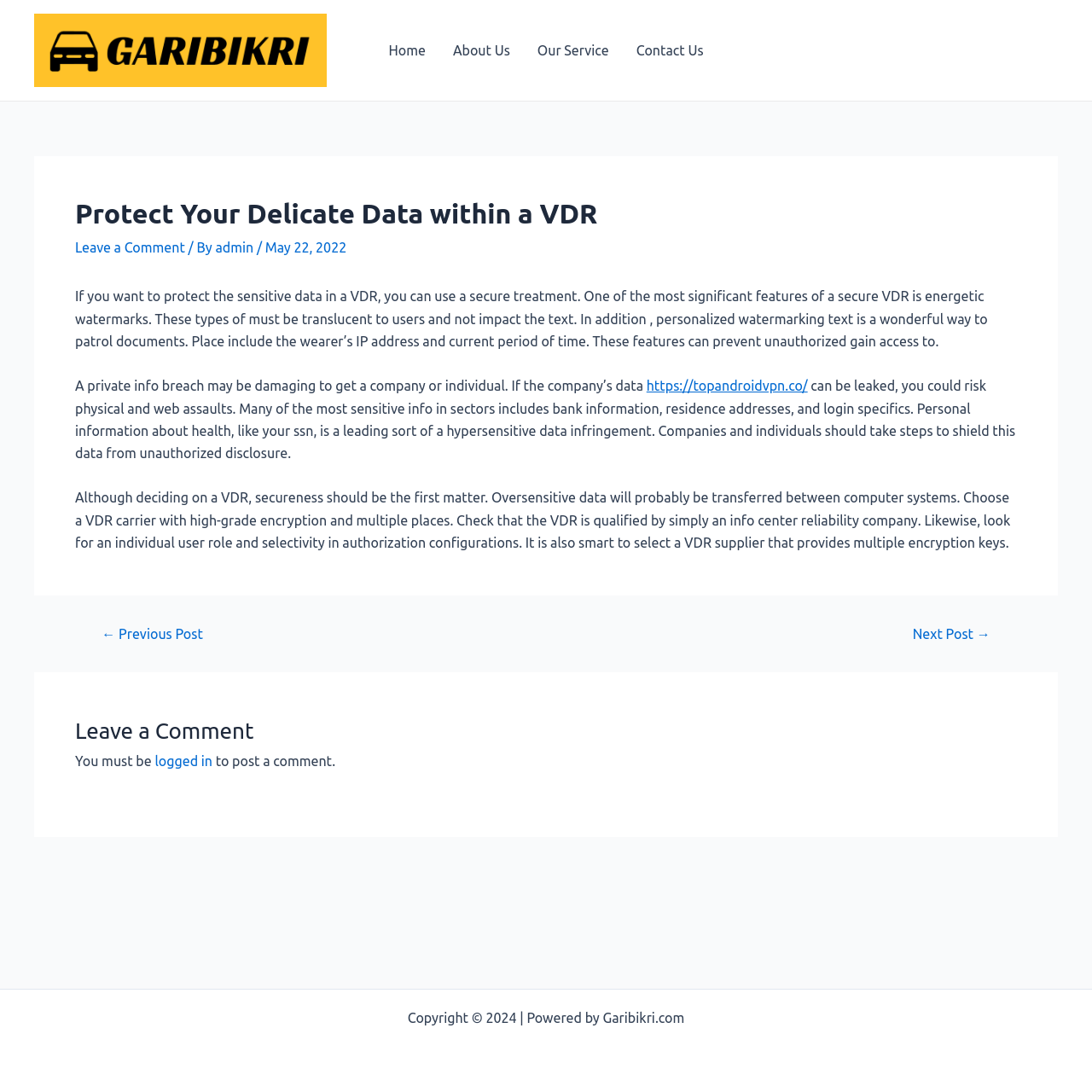Please locate the clickable area by providing the bounding box coordinates to follow this instruction: "Click on the 'About Us' link".

[0.402, 0.027, 0.48, 0.066]